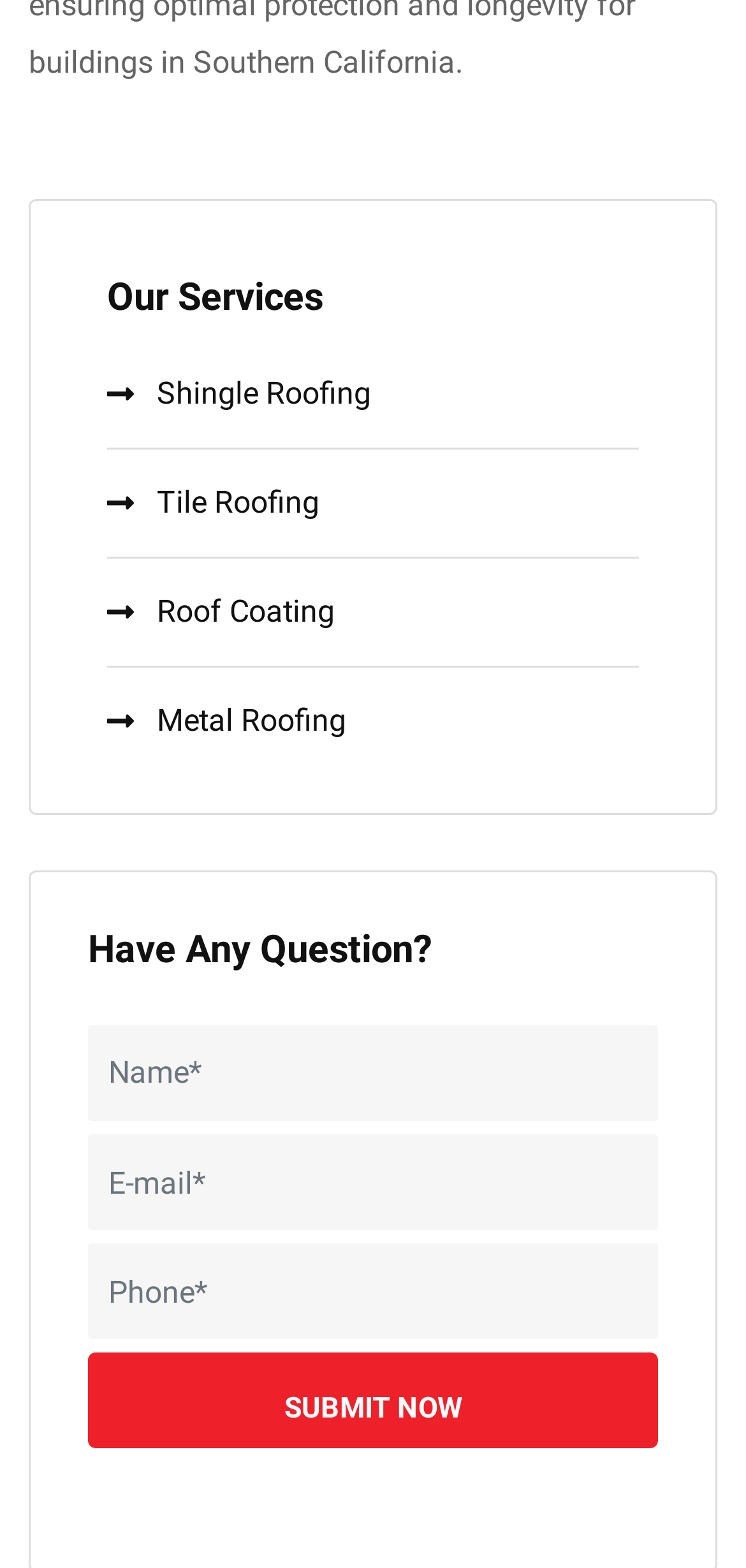Identify the bounding box for the UI element specified in this description: "Metal Roofing". The coordinates must be four float numbers between 0 and 1, formatted as [left, top, right, bottom].

[0.144, 0.426, 0.856, 0.494]